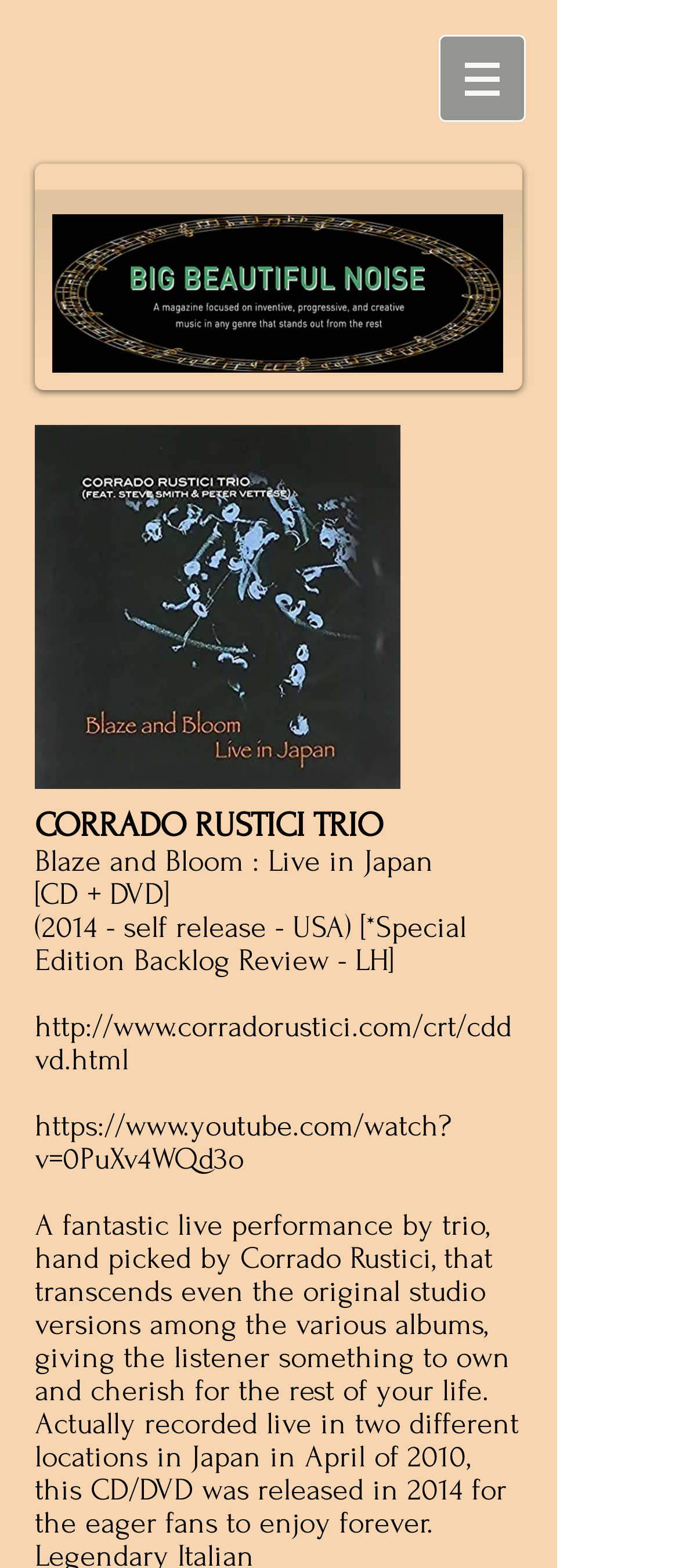Please examine the image and provide a detailed answer to the question: What is the URL of the artist's website?

I found the answer by looking at the link element that contains the URL 'http://www.corradorustici.com/crt/cddvd.html' which is associated with the text 'http://www.corradorustici.com/crt/cddvd.html'.